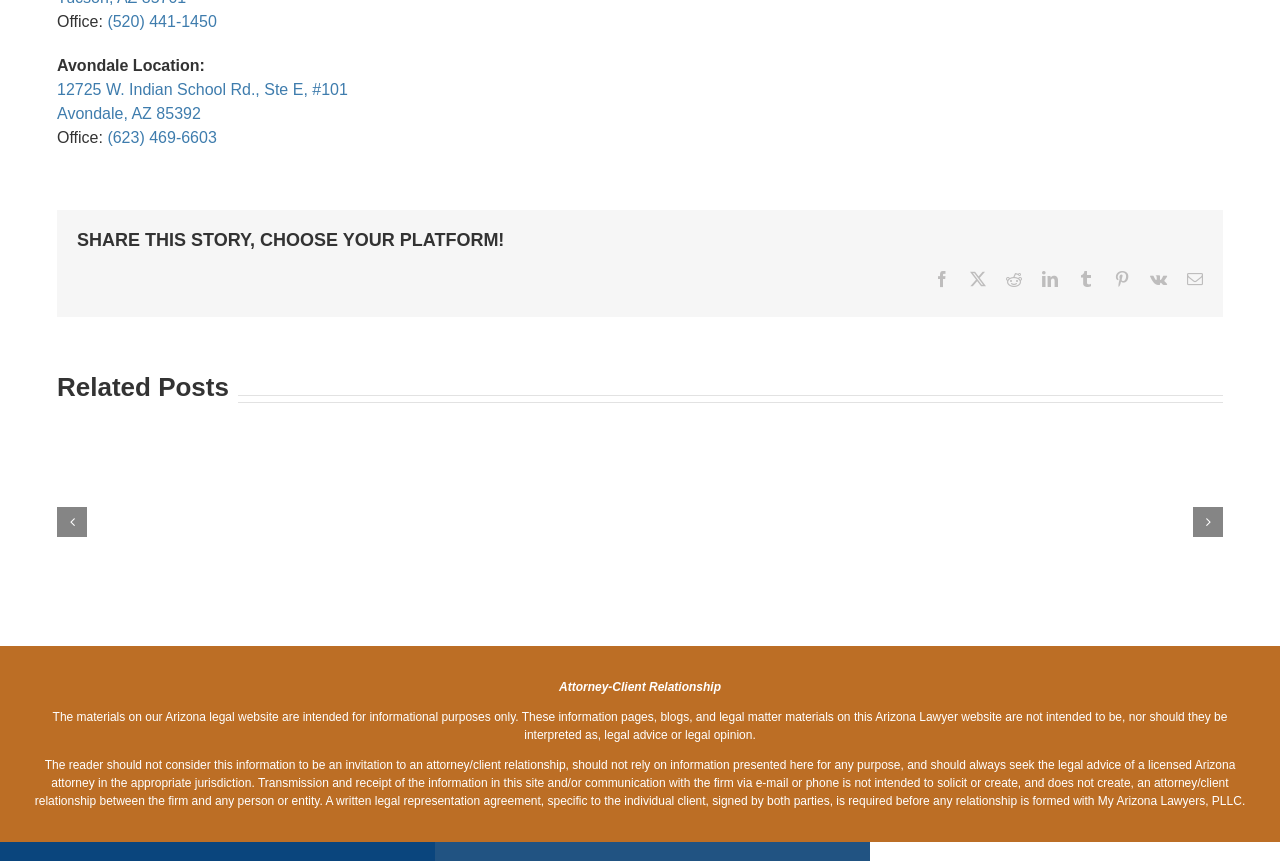Pinpoint the bounding box coordinates of the clickable area needed to execute the instruction: "Read the related post 'Can My Wages from DoorDash, Uber, or Lyft Be Garnished in Arizona?'". The coordinates should be specified as four float numbers between 0 and 1, i.e., [left, top, right, bottom].

[0.045, 0.519, 0.199, 0.695]